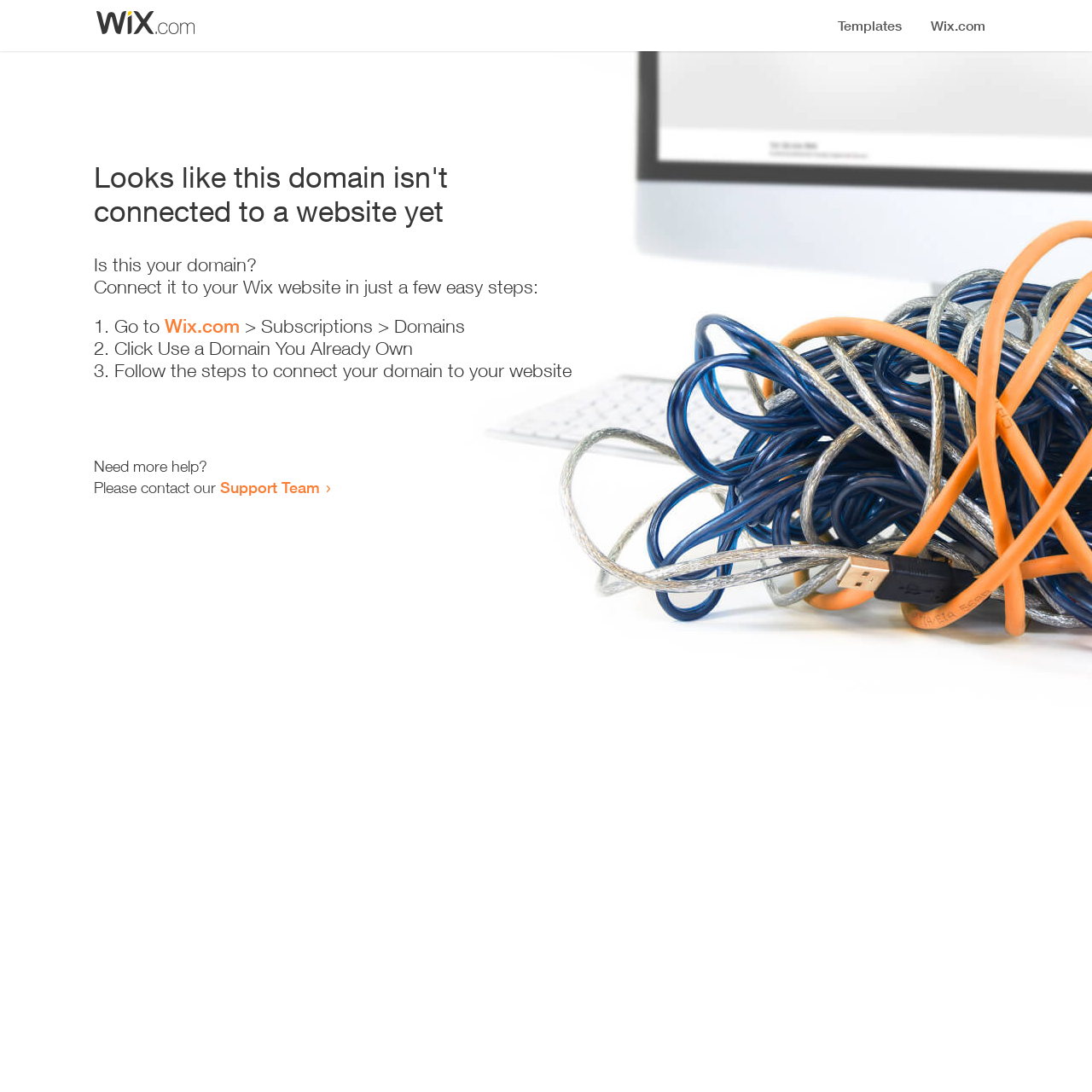Refer to the image and provide a thorough answer to this question:
What is the first step to connect the domain to a website?

The webpage provides a list of instructions to connect the domain to a website, and the first step is to 'Go to Wix.com', which is a link provided on the webpage.